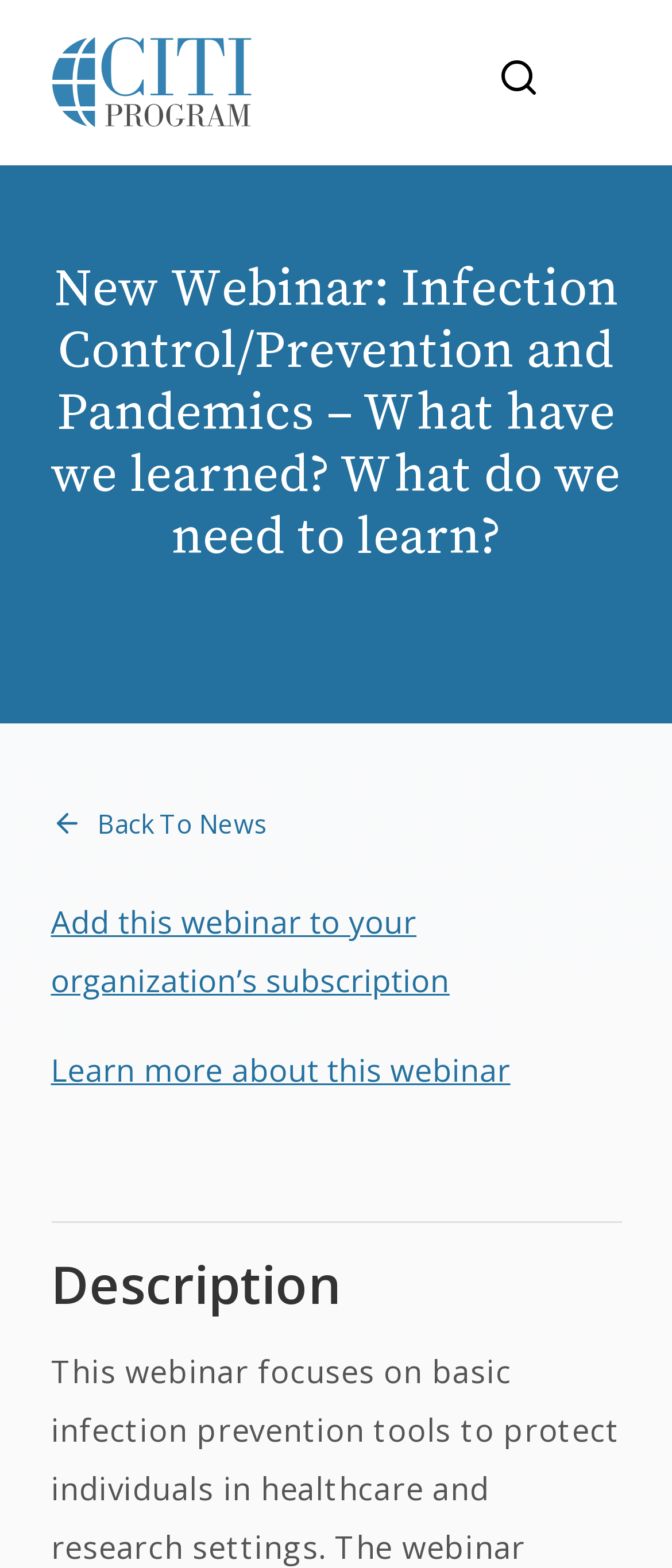Provide a brief response using a word or short phrase to this question:
What is the logo on the top left corner?

CITI Program Logo